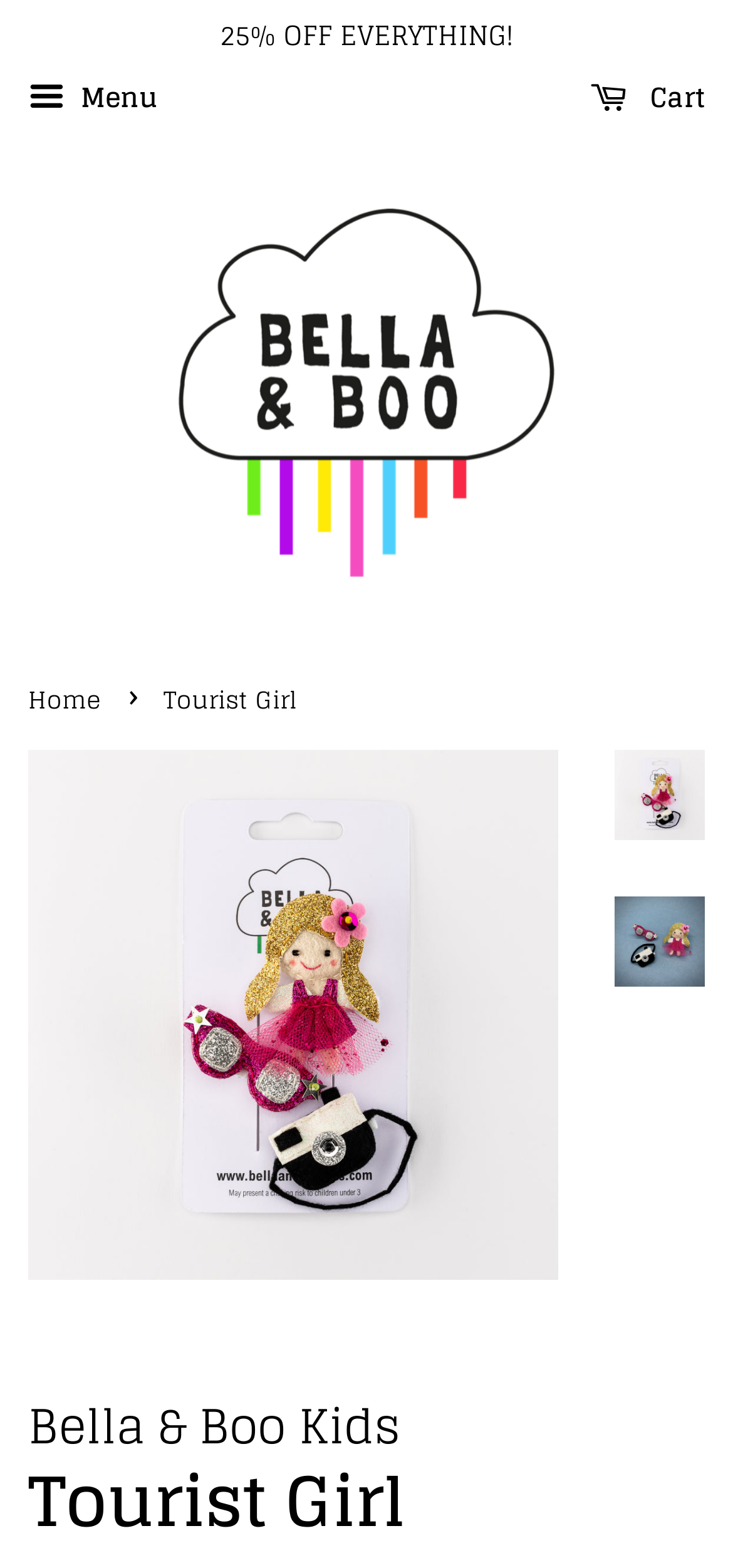How many navigation links are there?
Respond to the question with a single word or phrase according to the image.

3